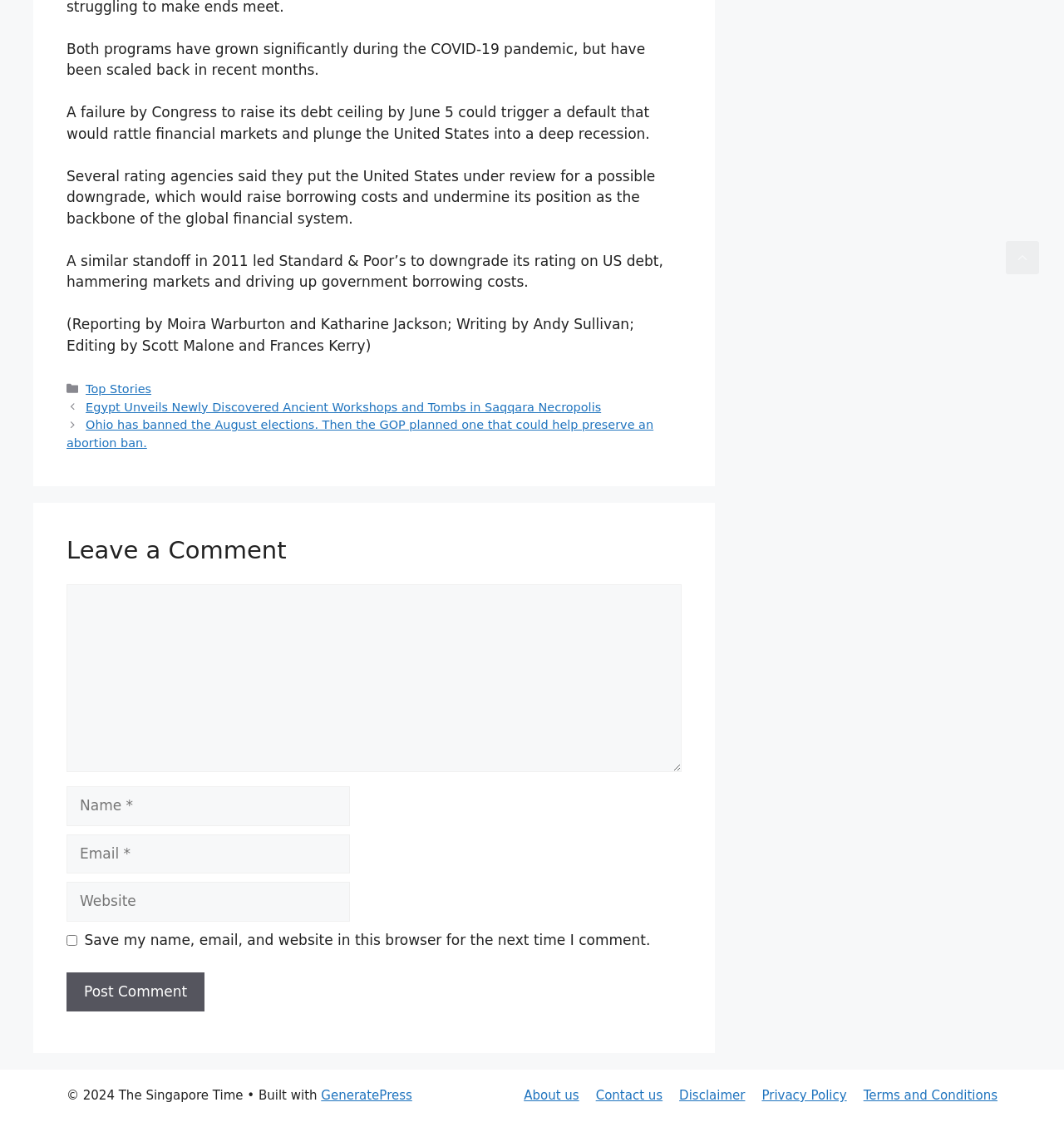Find the bounding box coordinates of the area to click in order to follow the instruction: "Leave a comment".

[0.062, 0.478, 0.641, 0.506]